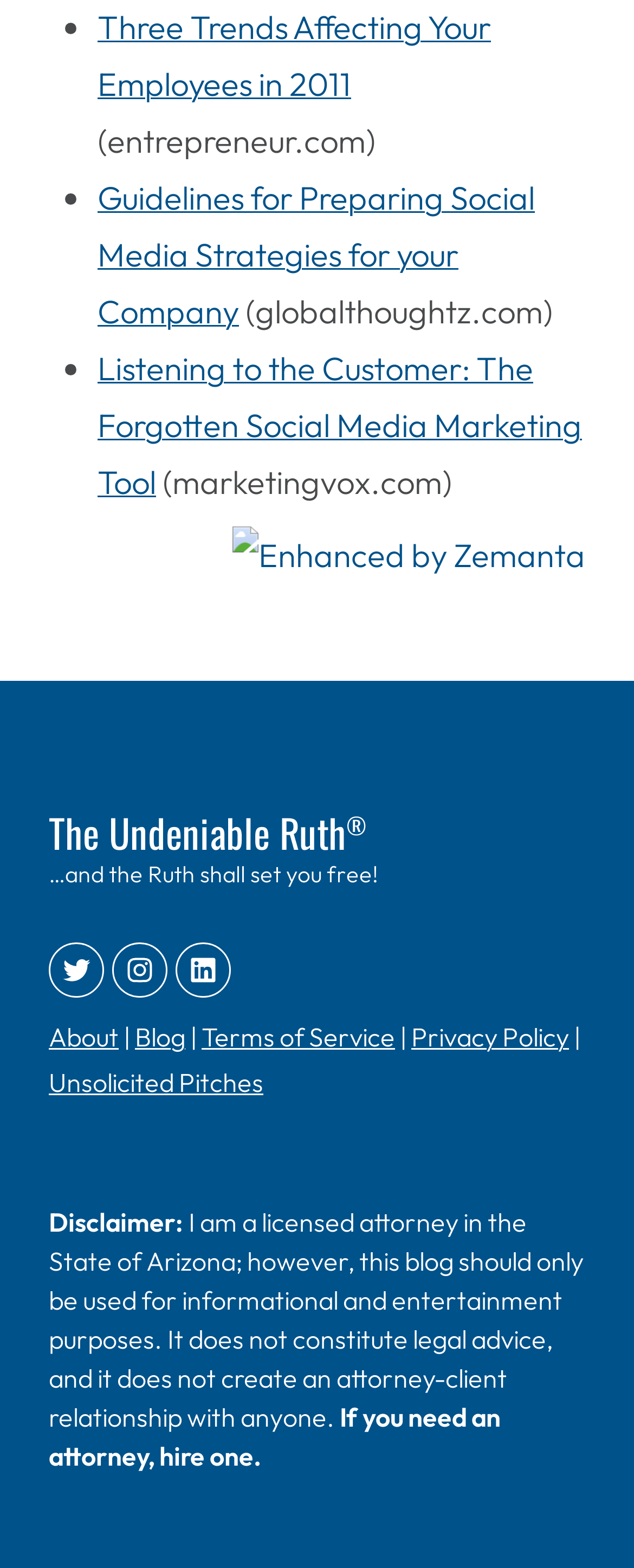Use one word or a short phrase to answer the question provided: 
What is the name of the blog?

The Undeniable Ruth